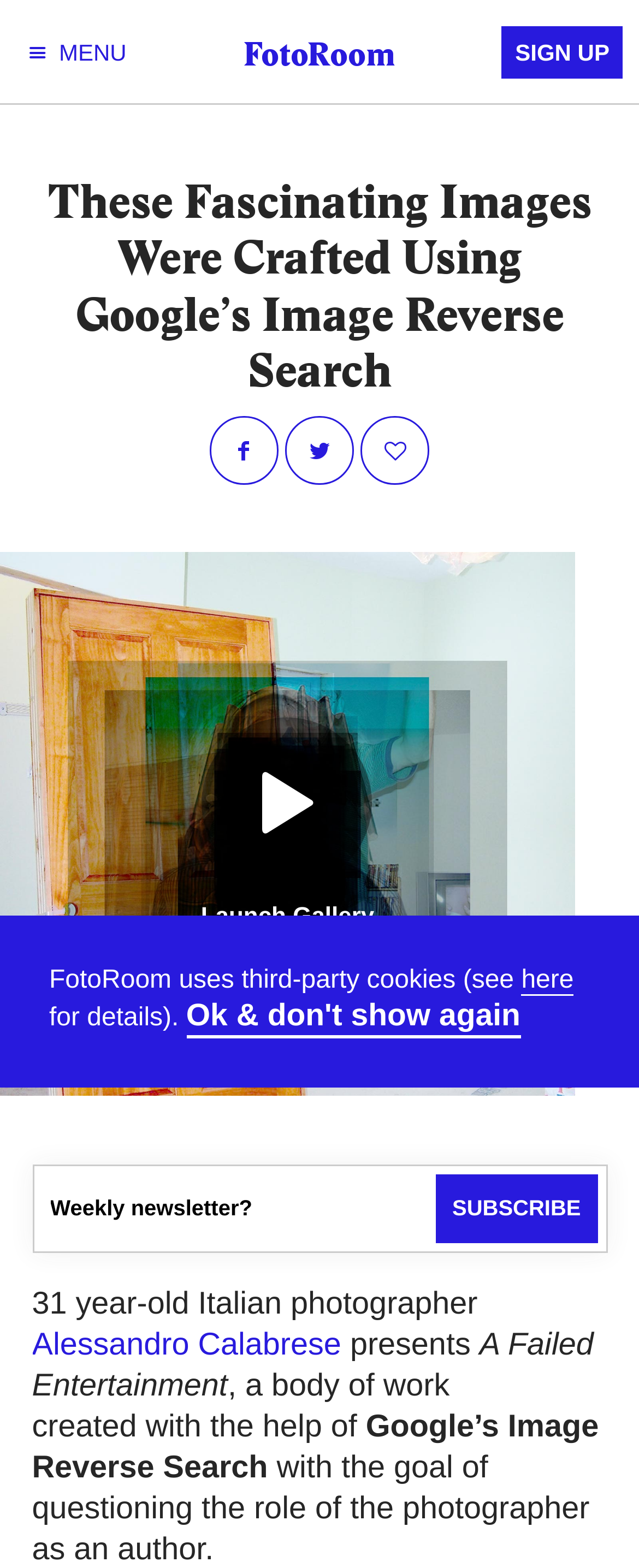Construct a comprehensive caption that outlines the webpage's structure and content.

This webpage is about a photography series titled "A Failed Entertainment" by Italian photographer Alessandro Calabrese. At the top left, there is a menu icon, and next to it, the website's logo "FotoRoom" is displayed prominently. On the top right, there is a "SIGN UP" link.

Below the logo, there is a header section that contains the title of the article "These Fascinating Images Were Crafted Using Google’s Image Reverse Search". Underneath the title, there are three social media buttons. 

The main content of the webpage is an image gallery, which takes up most of the page's width and height. Below the image gallery, there is a section that introduces the photographer and his work. The text explains that Alessandro Calabrese presents a body of work created with the help of Google’s Image Reverse Search, questioning the role of the photographer as an author.

On the right side of the page, there is a newsletter subscription section, where visitors can enter their email address to receive a weekly newsletter. Below this section, there is a link to become a FotoRoom member.

At the bottom of the page, there is a notice about the website's use of third-party cookies, with a link to learn more about it. Next to the notice, there is an "Ok & don't show again" button.